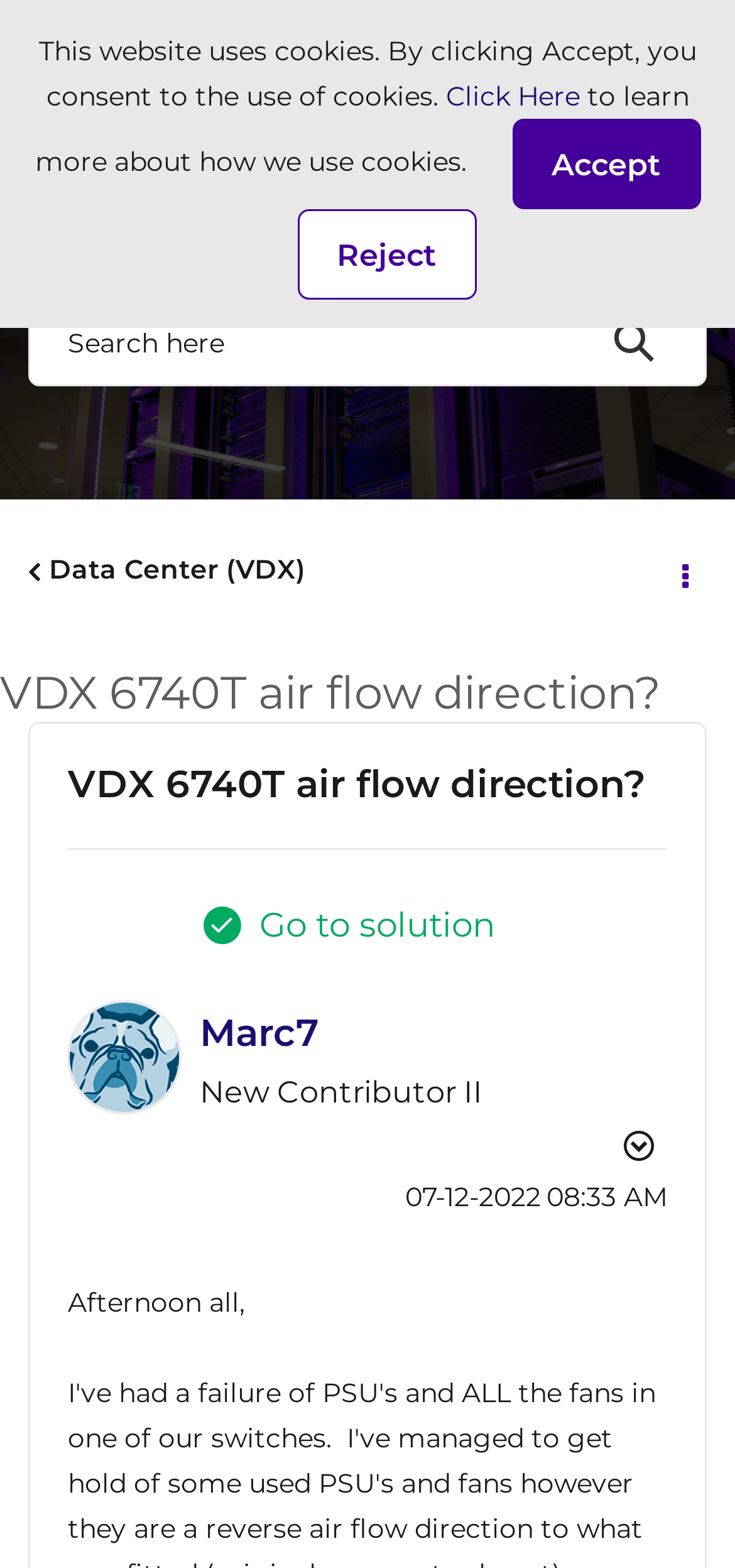Find the bounding box coordinates for the area that must be clicked to perform this action: "View profile of Marc7".

[0.272, 0.644, 0.433, 0.673]